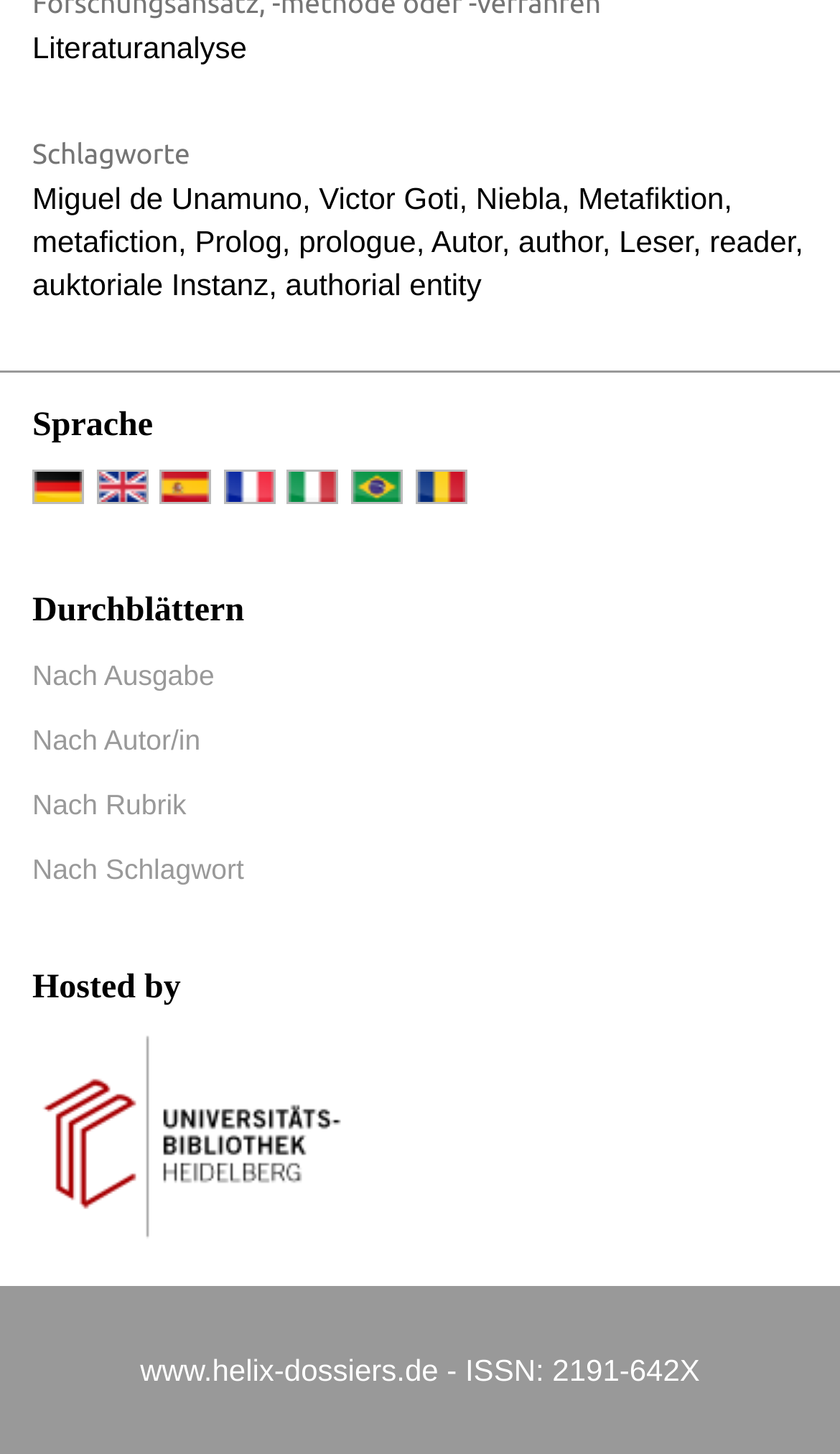What is the ISSN number of the website?
From the details in the image, provide a complete and detailed answer to the question.

The ISSN number of the website is '2191-642X' which is indicated by the StaticText element at the bottom of the webpage with the text 'www.helix-dossiers.de - ISSN: 2191-642X'.